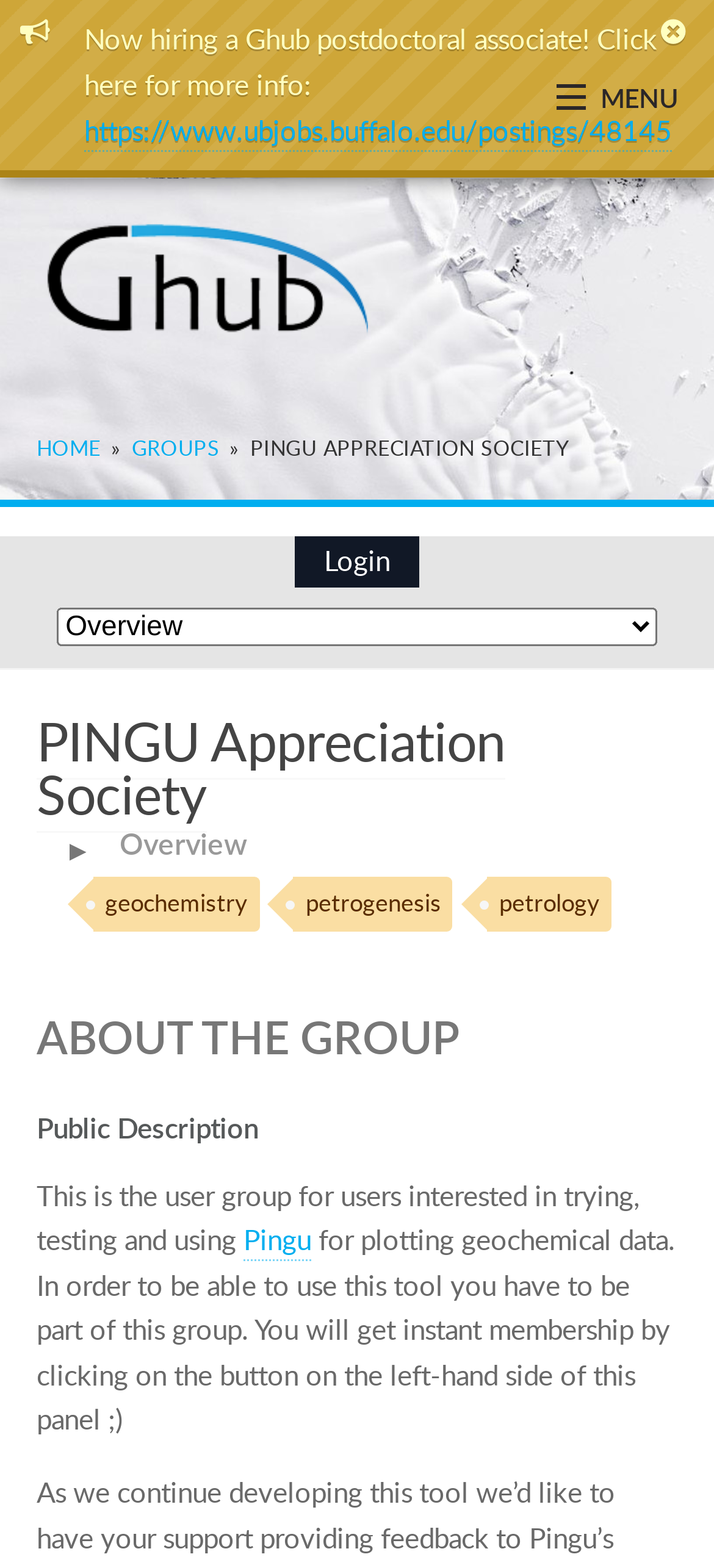Please determine the bounding box coordinates of the area that needs to be clicked to complete this task: 'Learn more about Pingu'. The coordinates must be four float numbers between 0 and 1, formatted as [left, top, right, bottom].

[0.341, 0.778, 0.436, 0.804]